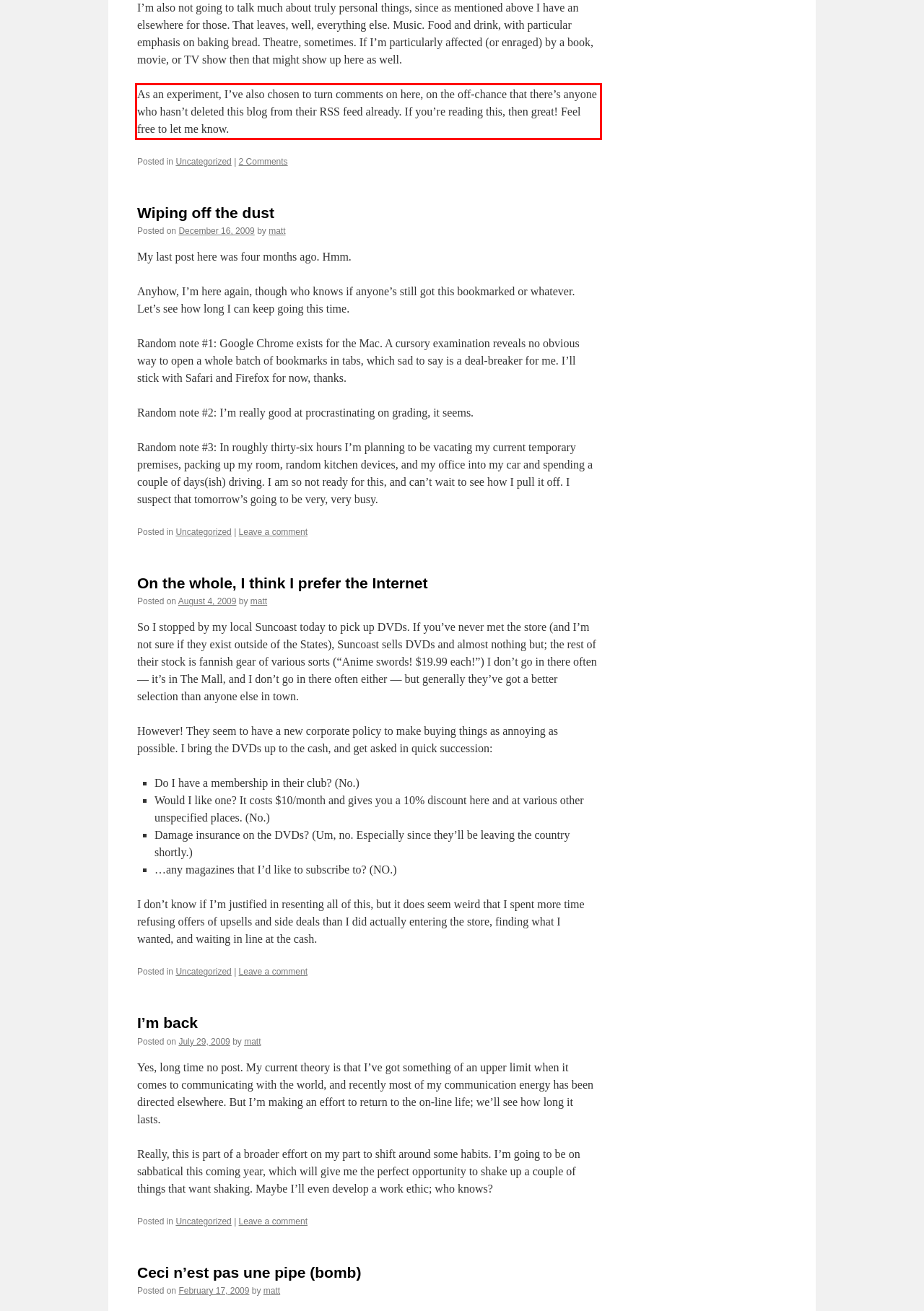You are given a webpage screenshot with a red bounding box around a UI element. Extract and generate the text inside this red bounding box.

As an experiment, I’ve also chosen to turn comments on here, on the off-chance that there’s anyone who hasn’t deleted this blog from their RSS feed already. If you’re reading this, then great! Feel free to let me know.